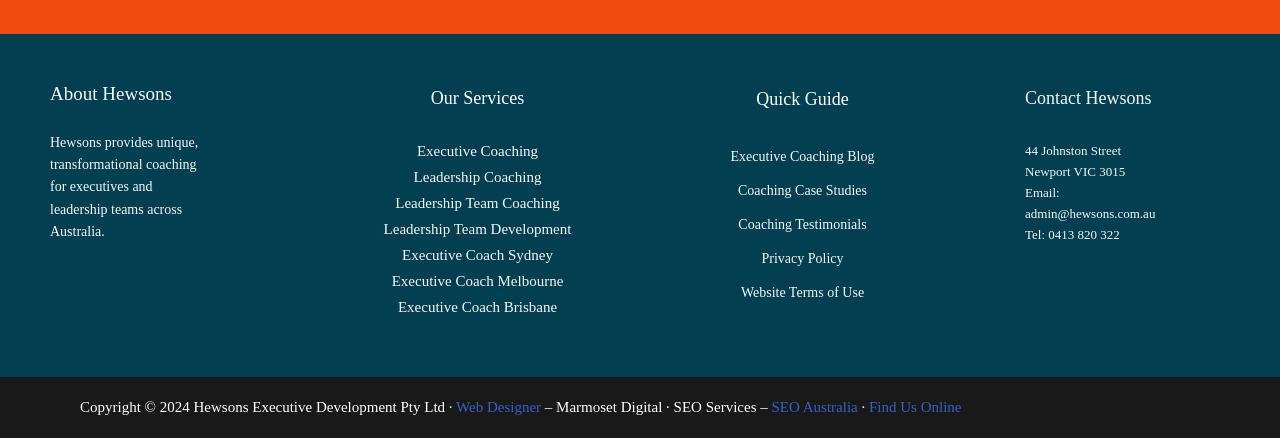Locate the bounding box coordinates of the element that should be clicked to execute the following instruction: "Visit the Executive Coaching Blog".

[0.555, 0.32, 0.699, 0.397]